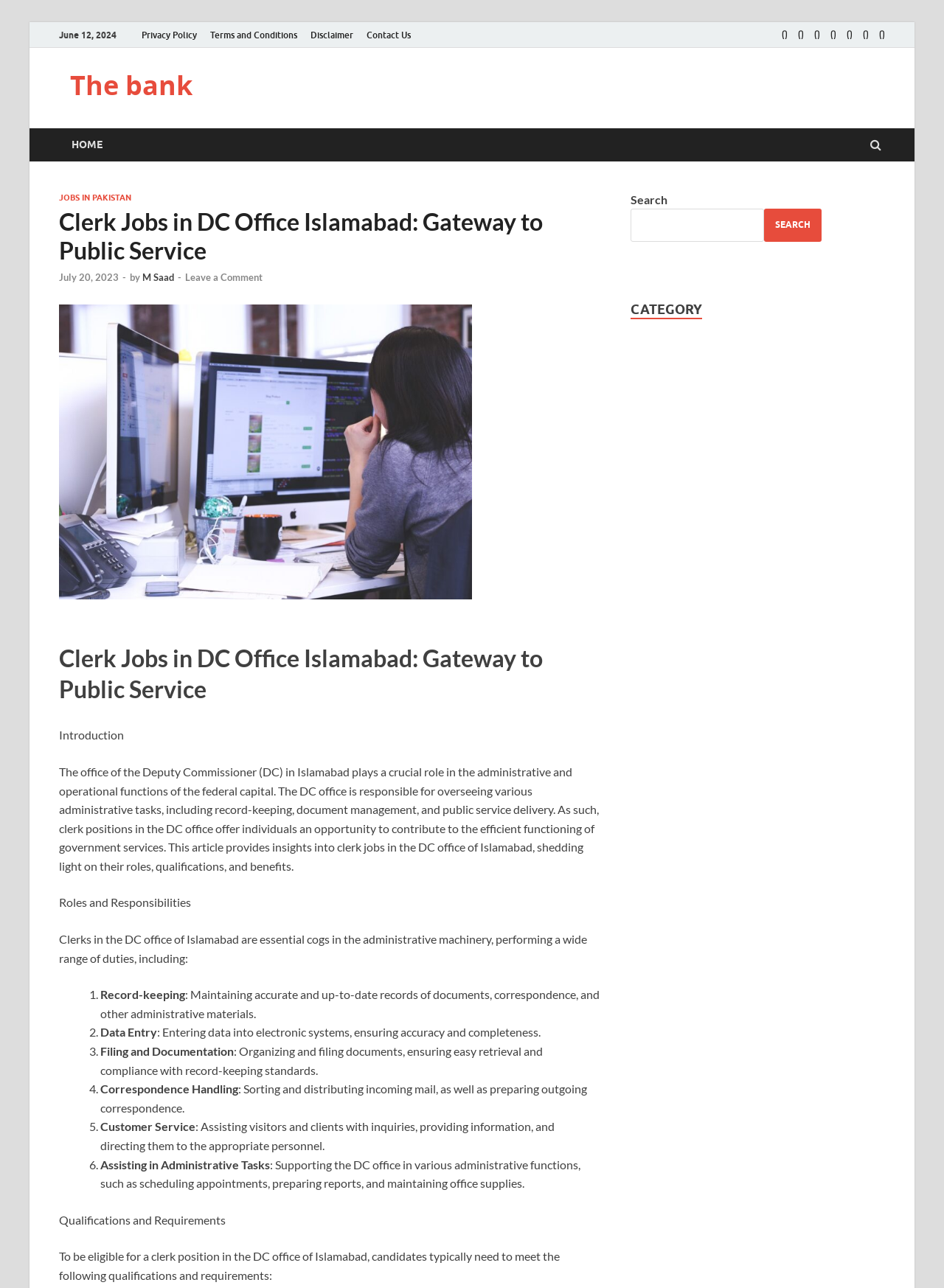Give a concise answer using one word or a phrase to the following question:
What is the date mentioned at the top of the webpage?

June 12, 2024